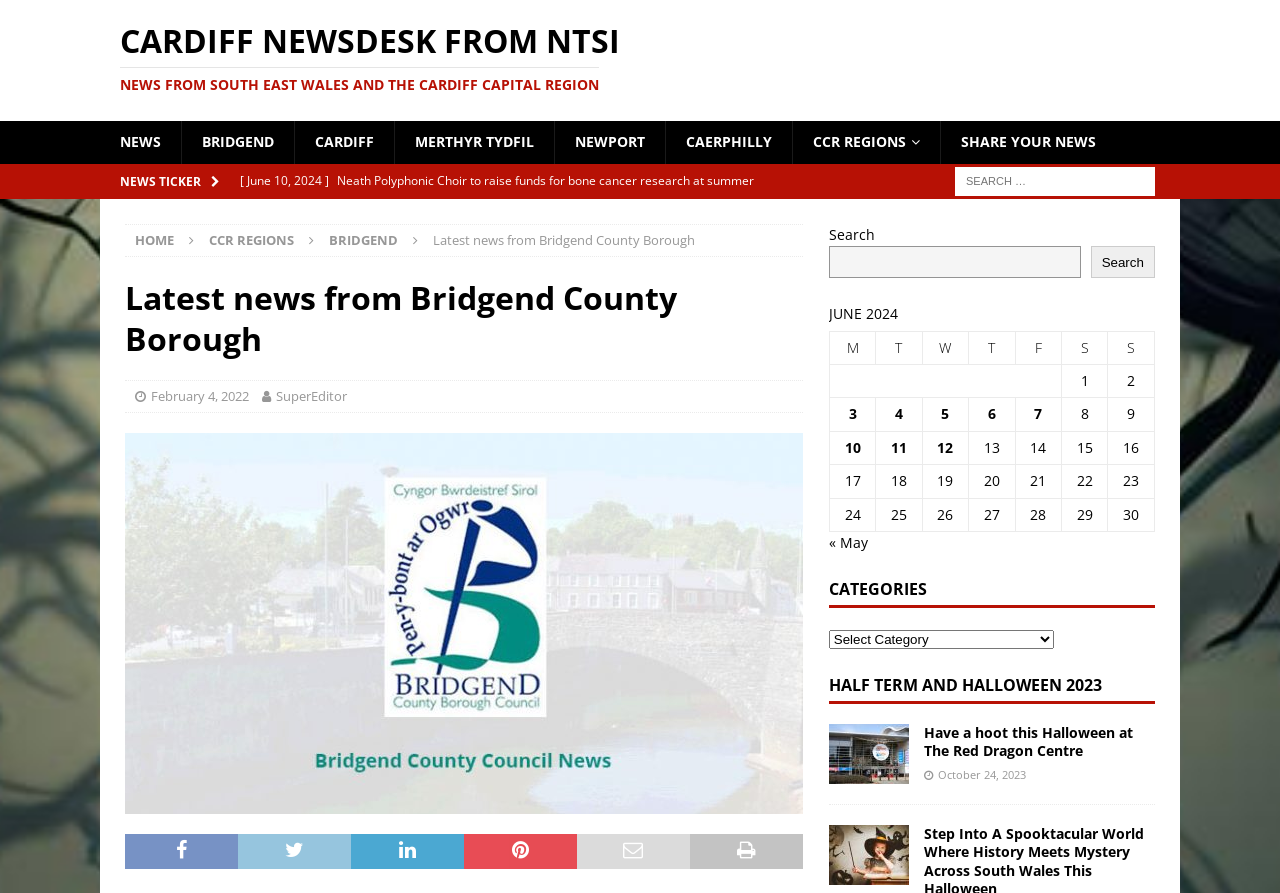Determine the main heading of the webpage and generate its text.

Latest news from Bridgend County Borough